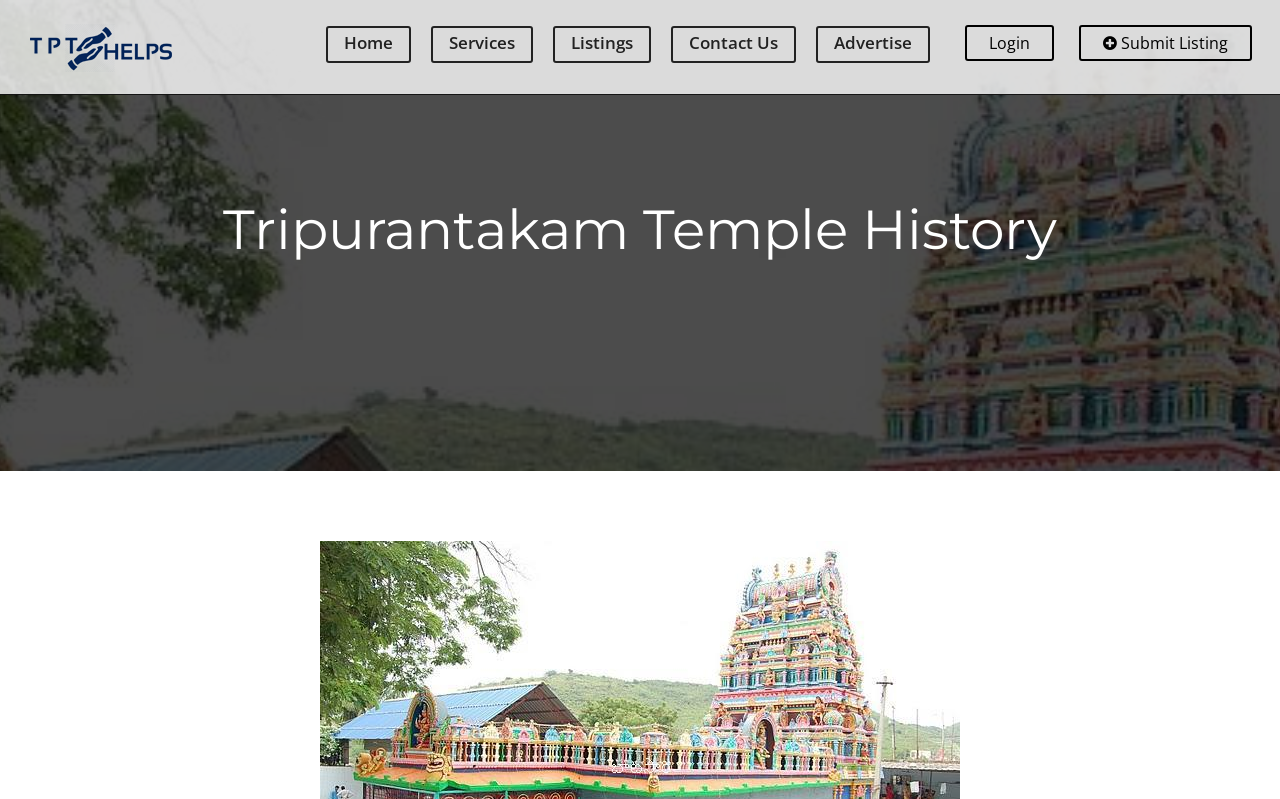Determine the bounding box coordinates for the region that must be clicked to execute the following instruction: "submit a listing".

[0.843, 0.031, 0.978, 0.076]